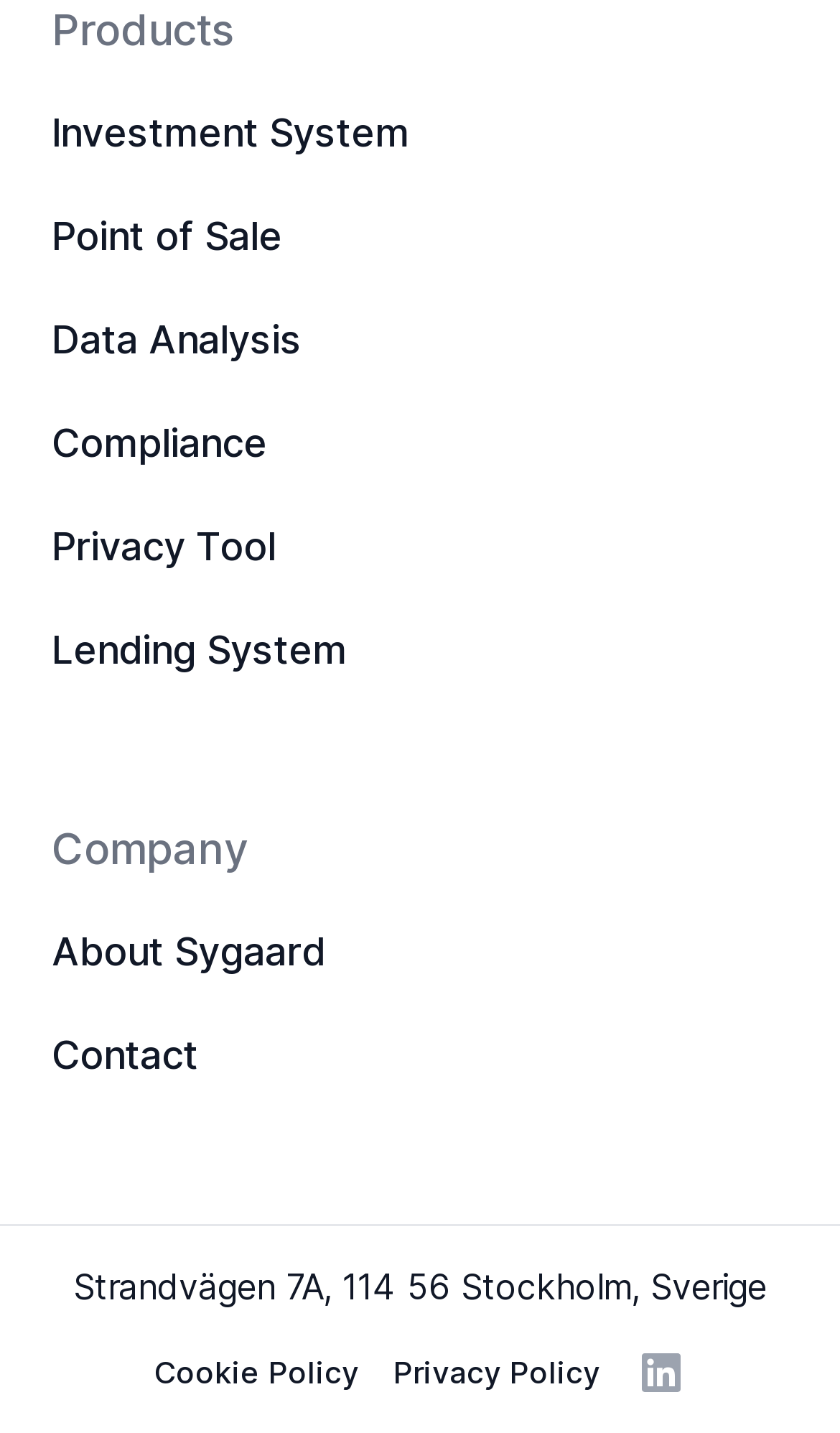Give a one-word or one-phrase response to the question: 
What is the last item in the company section?

Contact